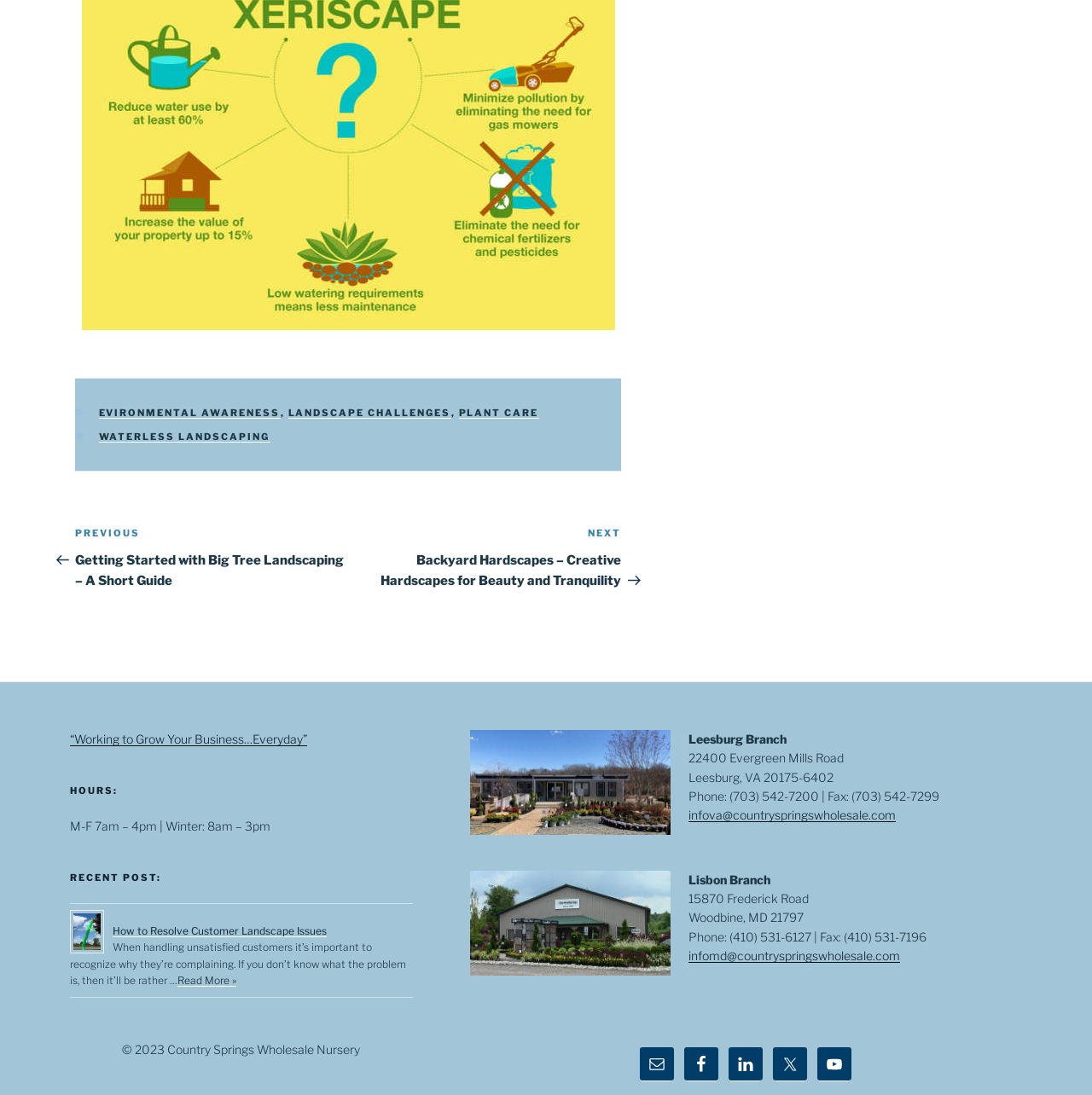Give the bounding box coordinates for the element described as: "infova@countryspringswholesale.com".

[0.63, 0.738, 0.82, 0.751]